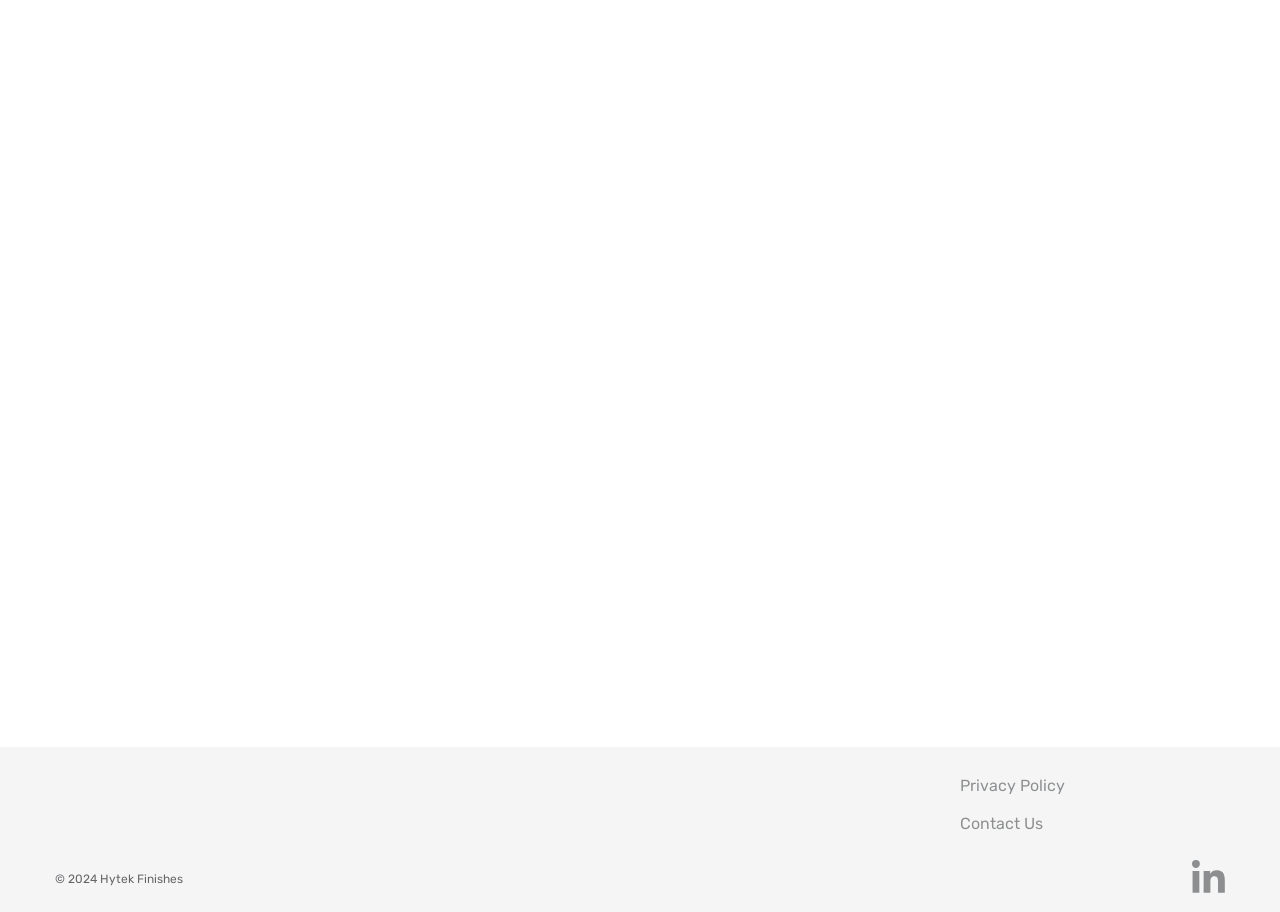What is the average coating thickness of Dow 17?
Using the image, answer in one word or phrase.

1.5 mil